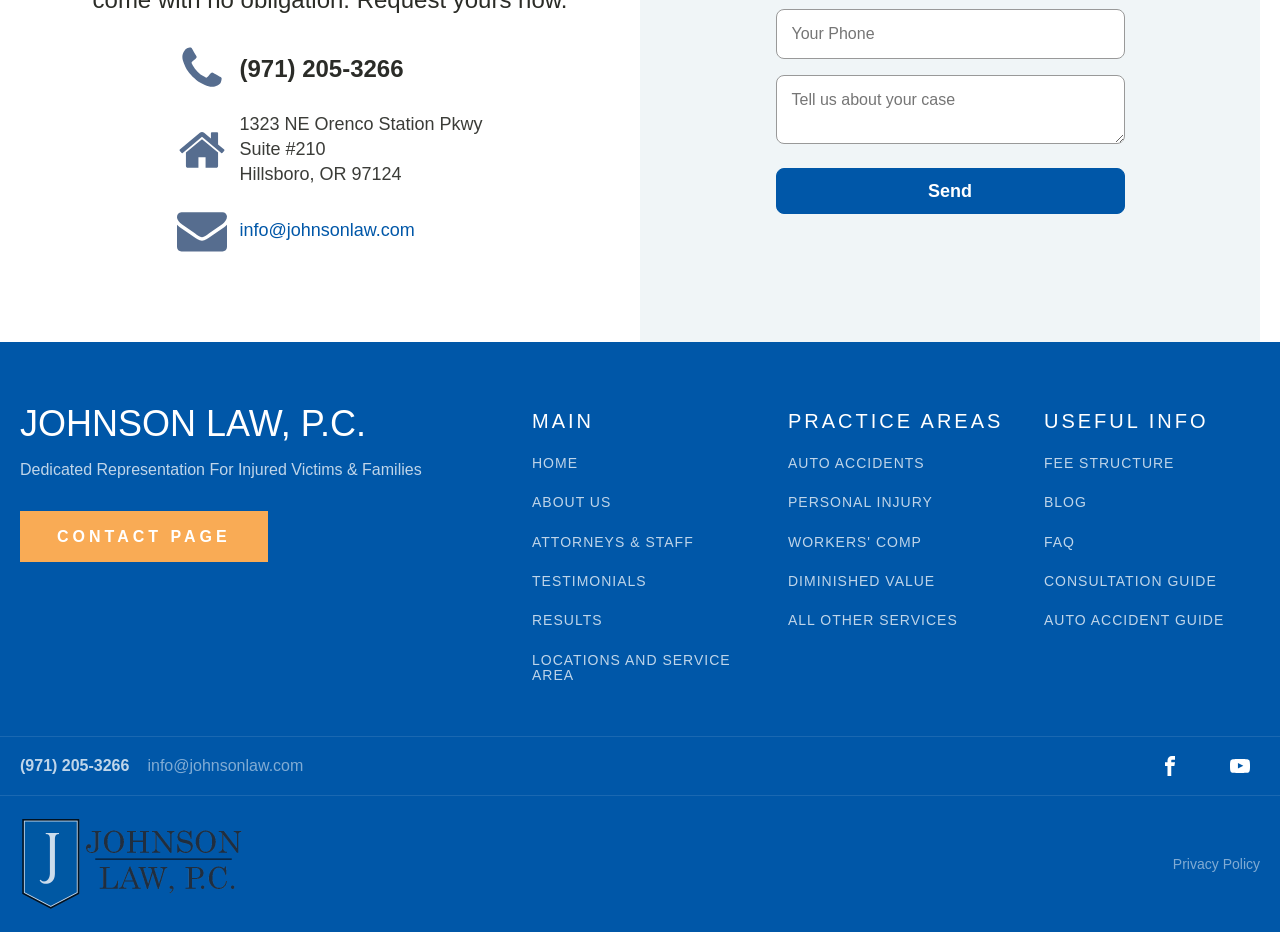Please identify the bounding box coordinates of the clickable region that I should interact with to perform the following instruction: "Click the 'HOME' link". The coordinates should be expressed as four float numbers between 0 and 1, i.e., [left, top, right, bottom].

[0.416, 0.489, 0.452, 0.506]